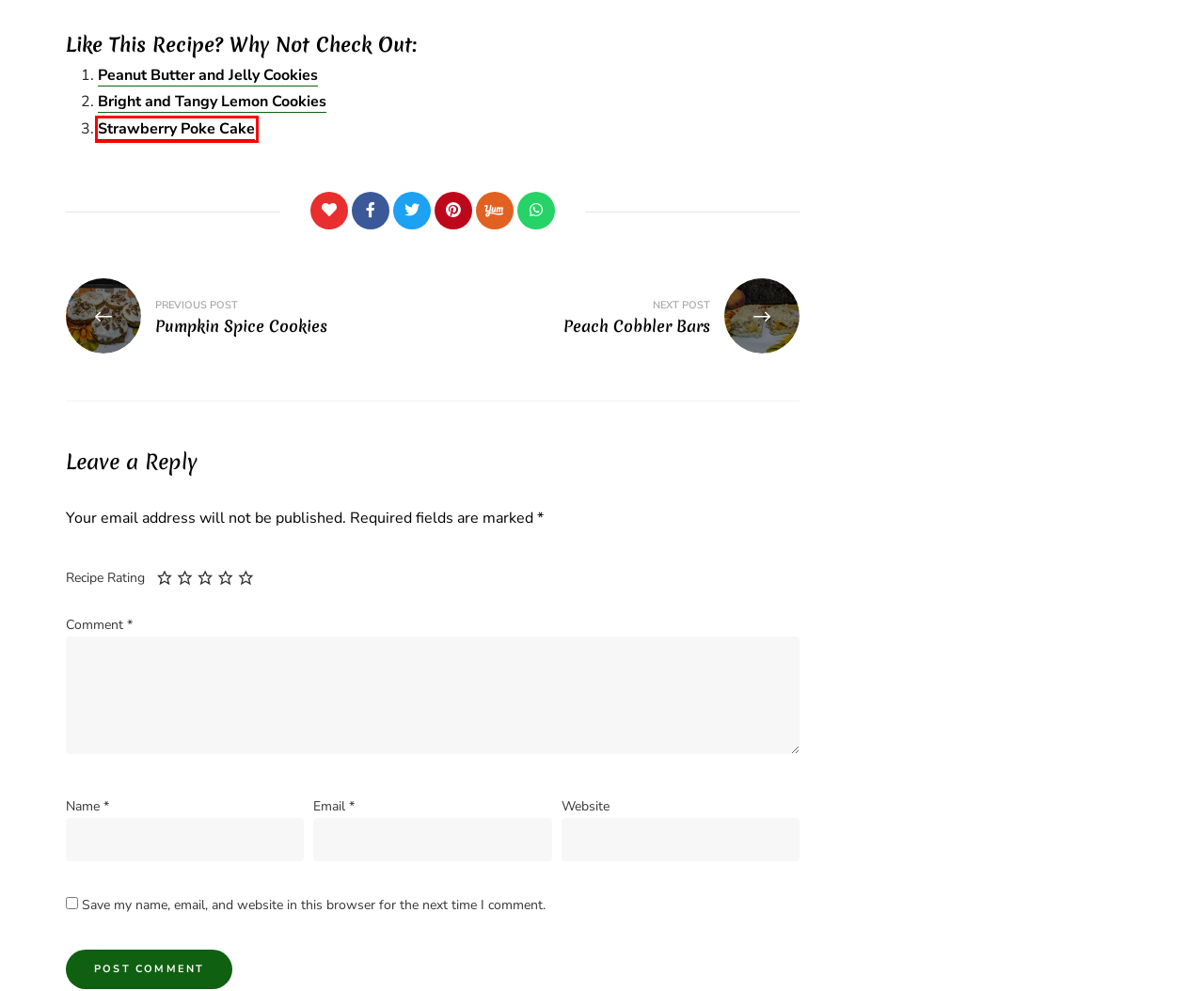Examine the screenshot of the webpage, noting the red bounding box around a UI element. Pick the webpage description that best matches the new page after the element in the red bounding box is clicked. Here are the candidates:
A. Bright and Tangy Lemon Cookies - Flour and Sunflowers
B. Strawberry Poke Cake - Flour and Sunflowers
C. Recipes Archives - Flour and Sunflowers
D. Contact - Flour and Sunflowers
E. Photos Archives - Flour and Sunflowers
F. Pumpkin Spice Cookies - Flour and Sunflowers
G. Peach Cobbler Bars - Flour and Sunflowers
H. Peanut Butter and Jelly Cookies - Flour and Sunflowers

B